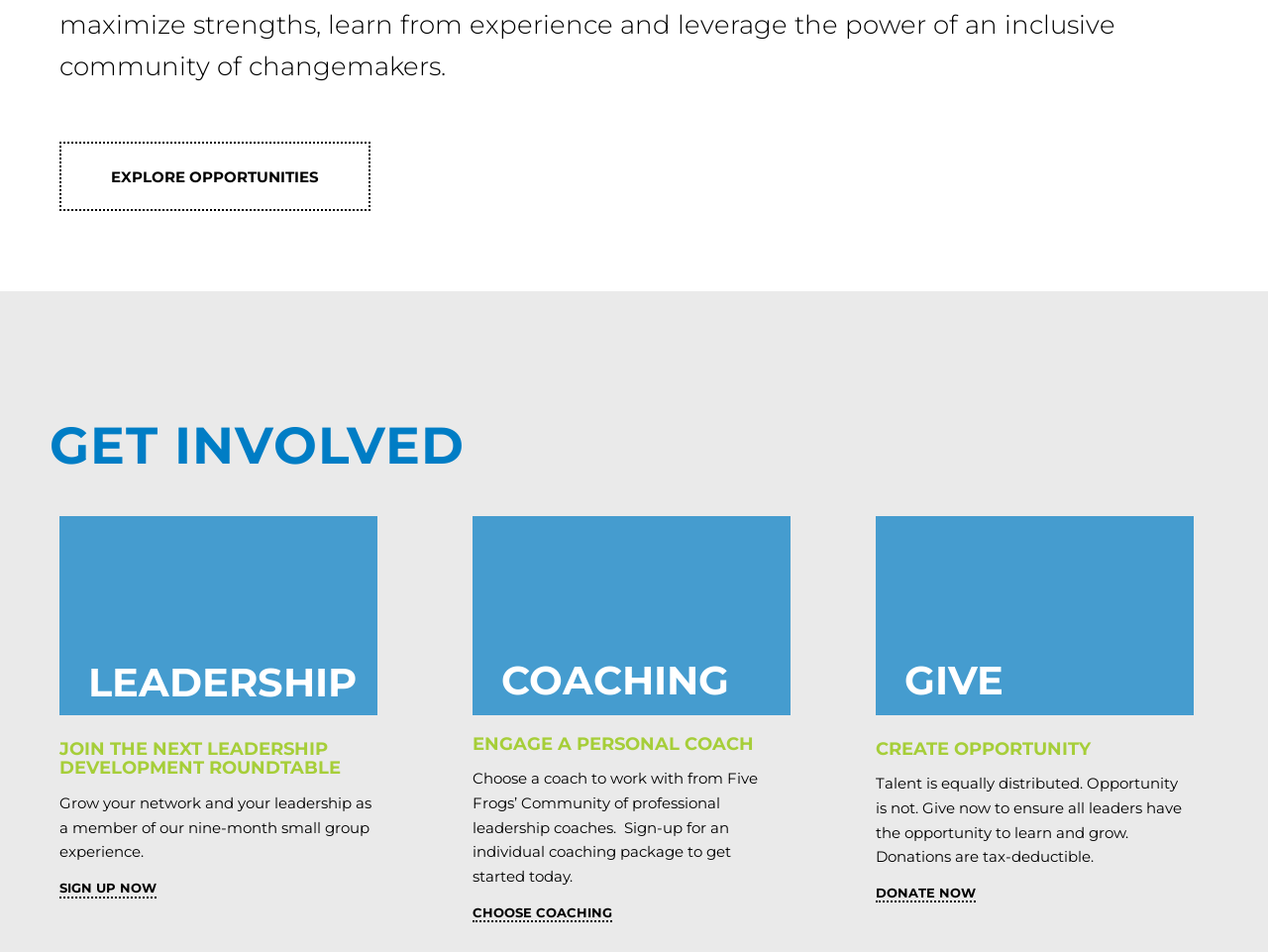Using the given element description, provide the bounding box coordinates (top-left x, top-left y, bottom-right x, bottom-right y) for the corresponding UI element in the screenshot: Choose Coaching

[0.373, 0.951, 0.483, 0.969]